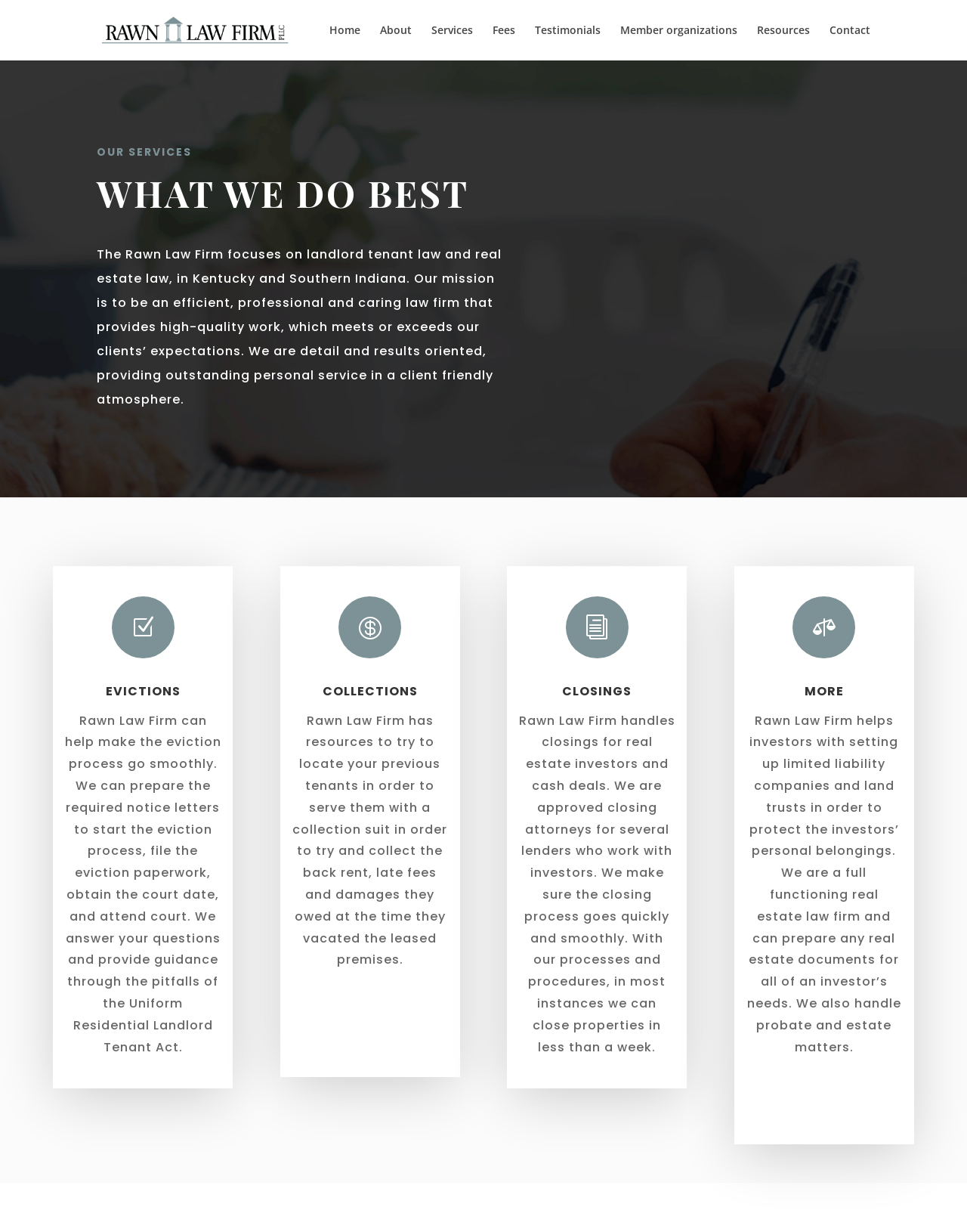Please determine the bounding box coordinates for the element with the description: "Member organizations".

[0.641, 0.02, 0.762, 0.049]